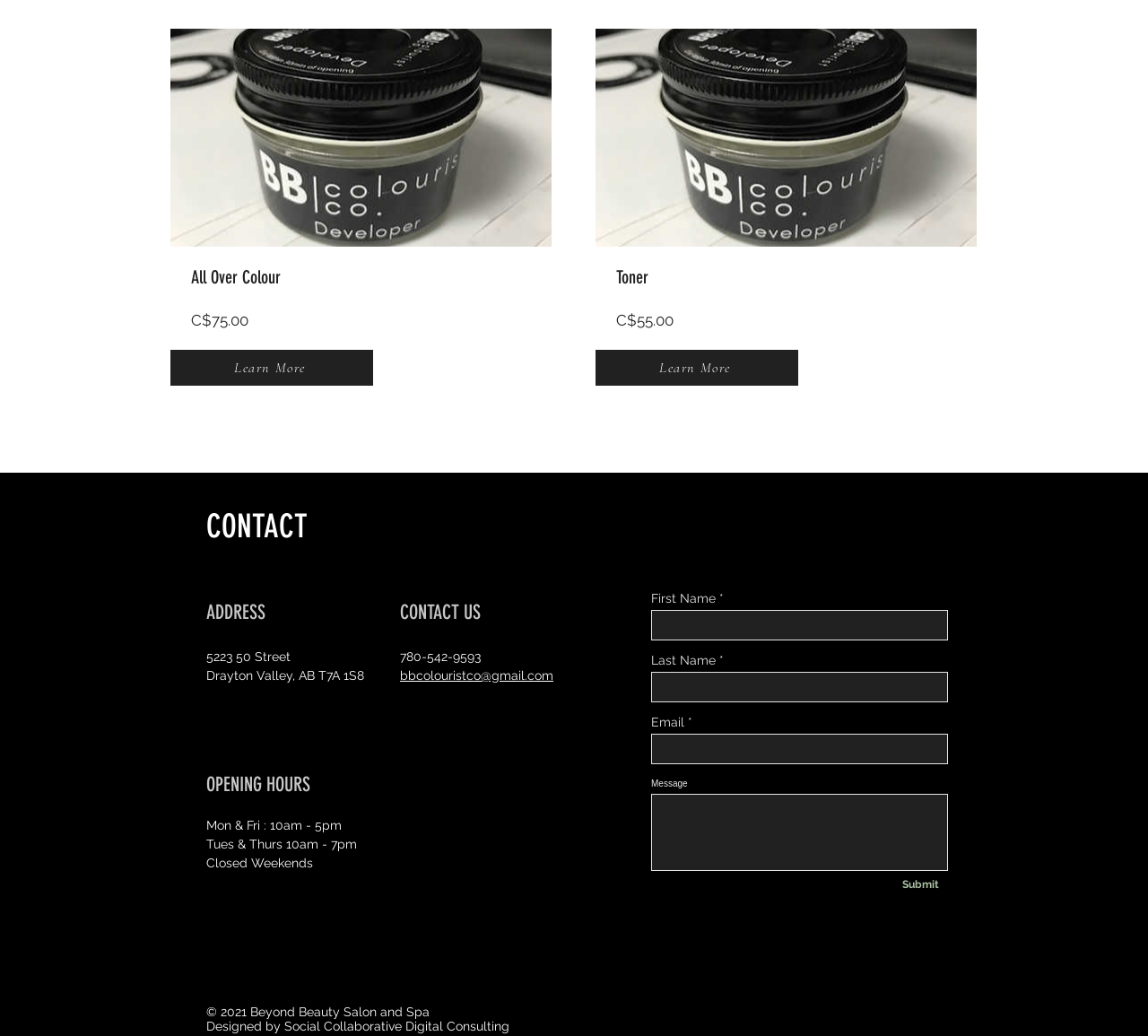What is the price of All Over Colour?
Based on the image, answer the question in a detailed manner.

I found the price of All Over Colour by looking at the link element with the text 'All Over Colour C$75.00 Price View Details'. The price is mentioned as C$75.00.